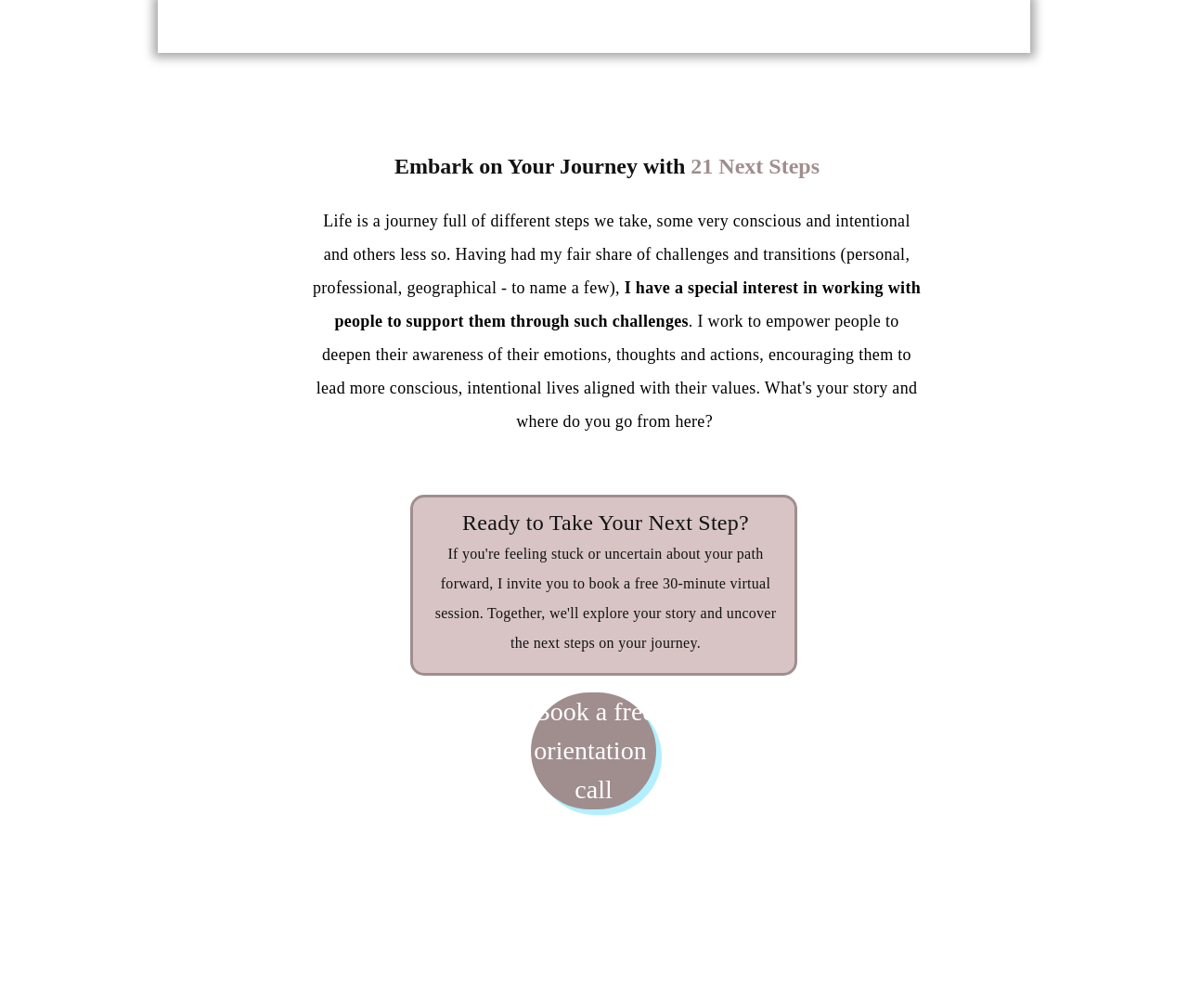Locate the bounding box for the described UI element: "Personal & Professional Development". Ensure the coordinates are four float numbers between 0 and 1, formatted as [left, top, right, bottom].

[0.133, 0.0, 0.867, 0.052]